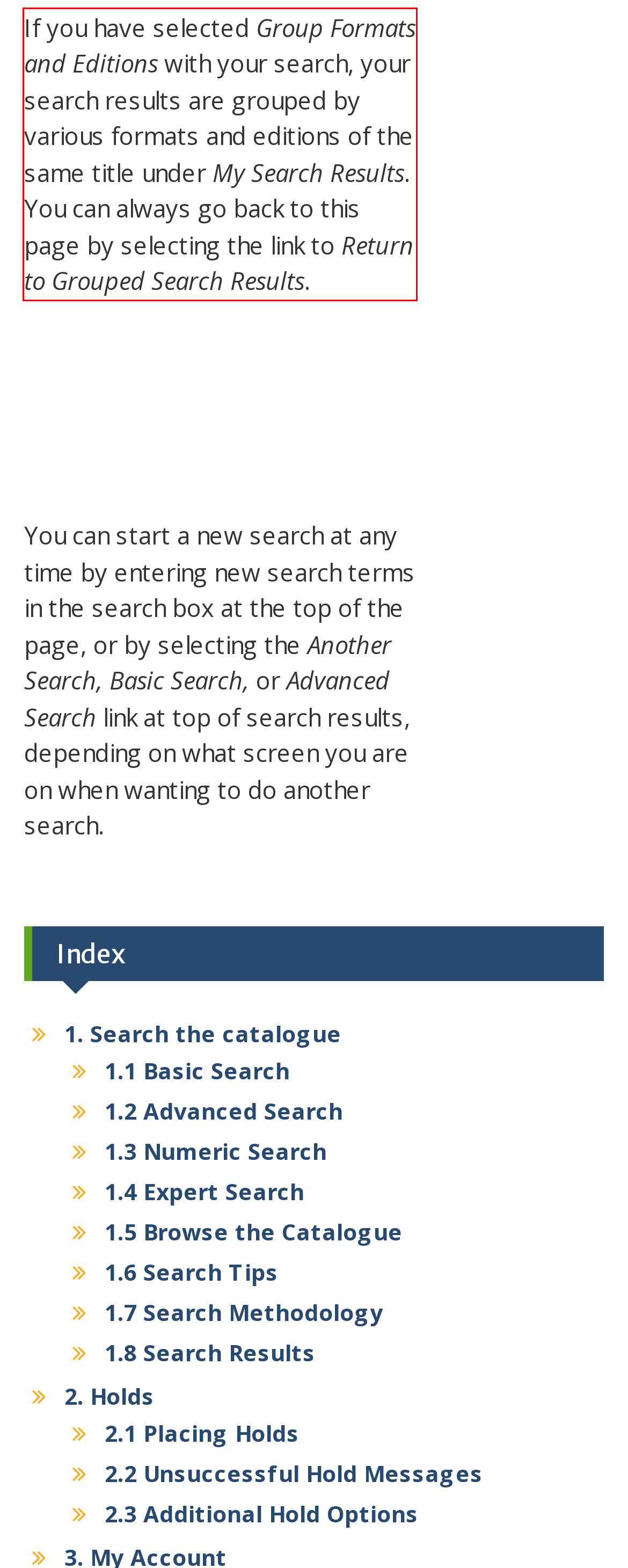Identify the text inside the red bounding box on the provided webpage screenshot by performing OCR.

If you have selected Group Formats and Editions with your search, your search results are grouped by various formats and editions of the same title under My Search Results. You can always go back to this page by selecting the link to Return to Grouped Search Results.